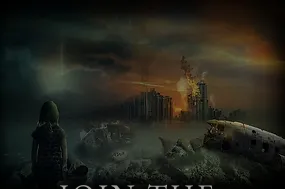Give a comprehensive caption that covers the entire image content.

The image depicts a haunting post-apocalyptic scene, where a lone figure, presumably a child, sits amidst the rubble of a devastated landscape. In the background, collapsing skyscrapers and a fiery explosion illuminate the dark, ominous sky, suggesting a world in turmoil. In stark contrast to the chaos, the child gazes ahead, embodying a sense of curiosity and resilience amidst destruction. The caption boldly states, "JOIN THE CONVERSATION," inviting viewers to engage with themes of survival and community in the face of adversity, likely connecting to discussions surrounding related narratives in media or literature. The overall atmosphere is one of both melancholy and hope, capturing the essence of what it means to persevere in challenging times.